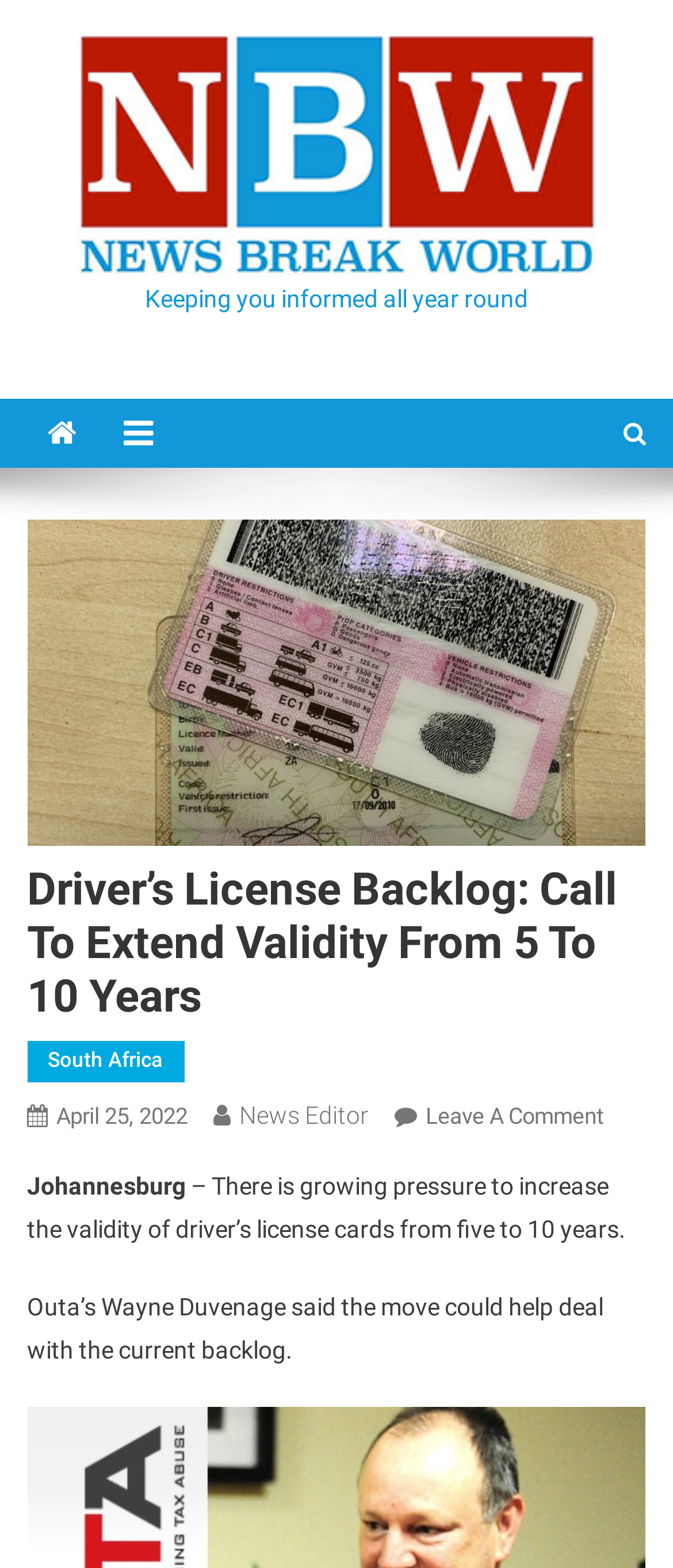Please extract the primary headline from the webpage.

Driver’s License Backlog: Call To Extend Validity From 5 To 10 Years